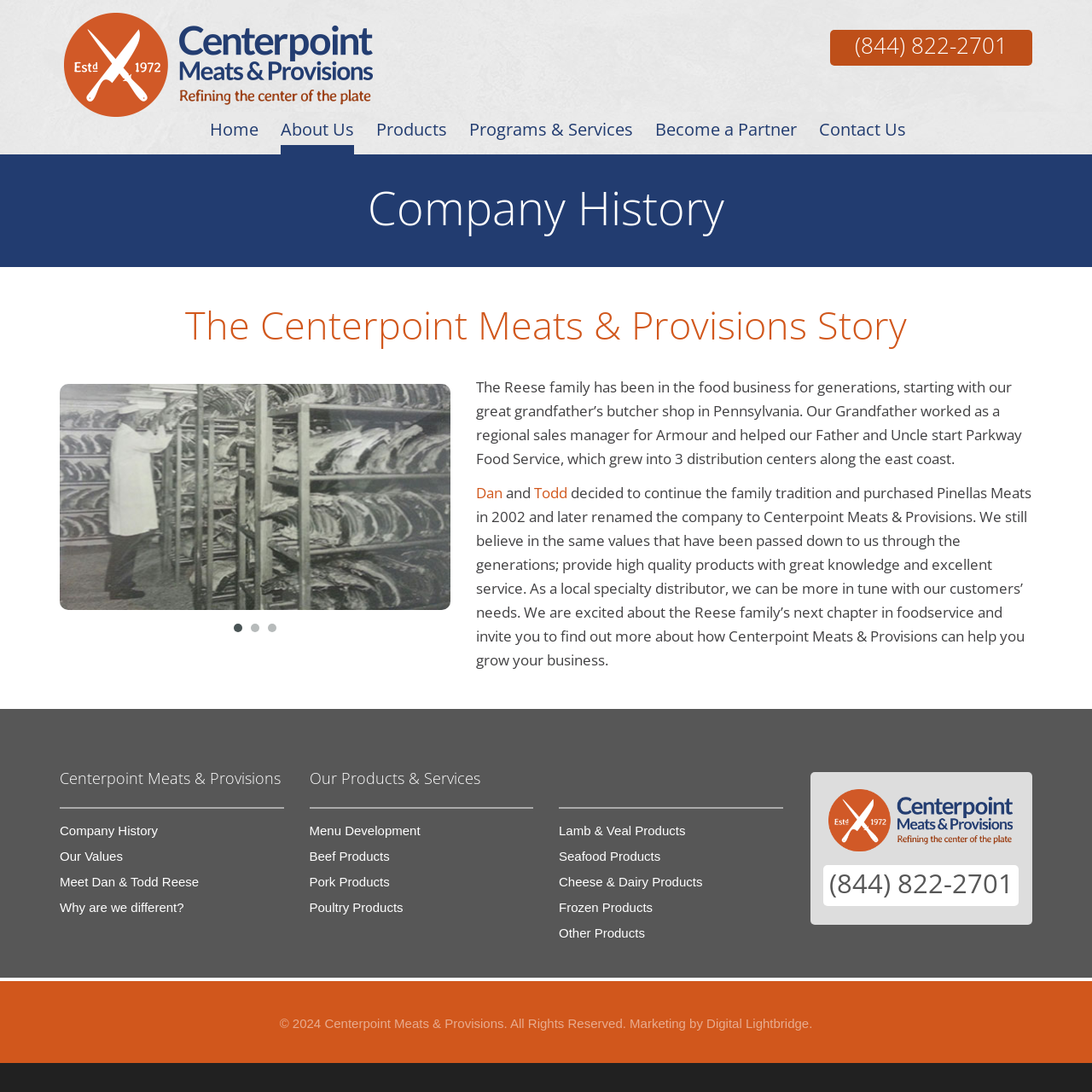By analyzing the image, answer the following question with a detailed response: What is the phone number?

The phone number can be found in the top-right corner of the webpage, where it is written as '(844) 822-2701' in a link element.